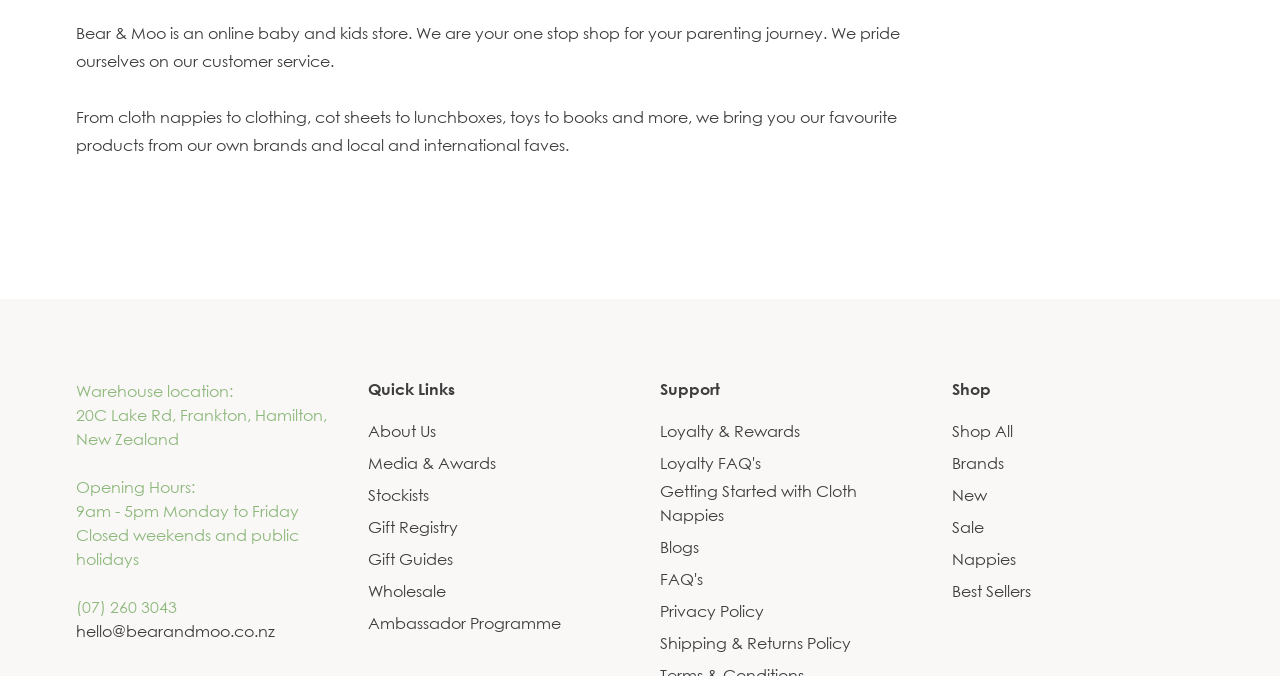Pinpoint the bounding box coordinates of the element that must be clicked to accomplish the following instruction: "Get contact information". The coordinates should be in the format of four float numbers between 0 and 1, i.e., [left, top, right, bottom].

[0.059, 0.883, 0.138, 0.913]